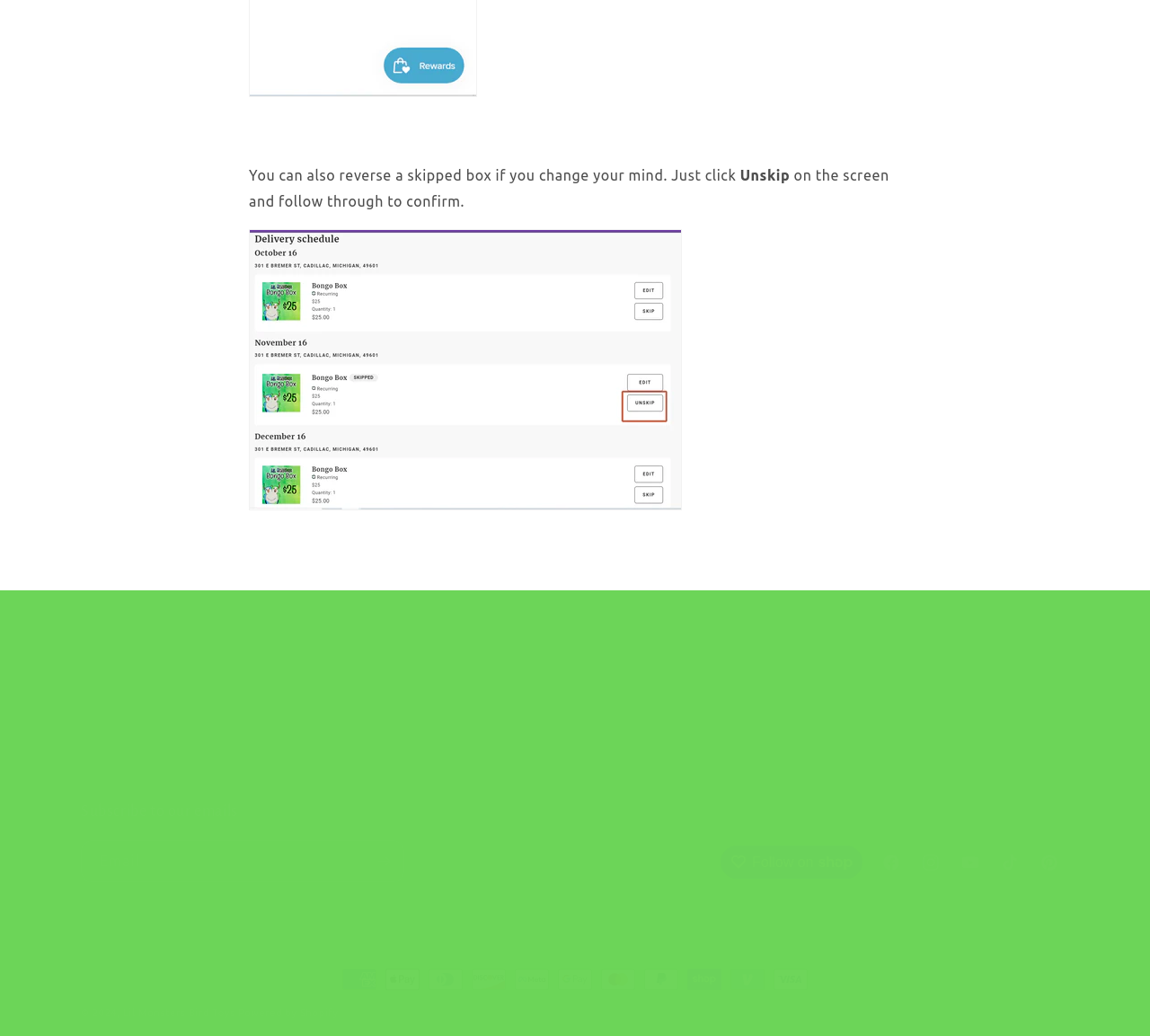Identify the bounding box coordinates of the clickable region to carry out the given instruction: "Follow on Shop".

[0.627, 0.816, 0.75, 0.848]